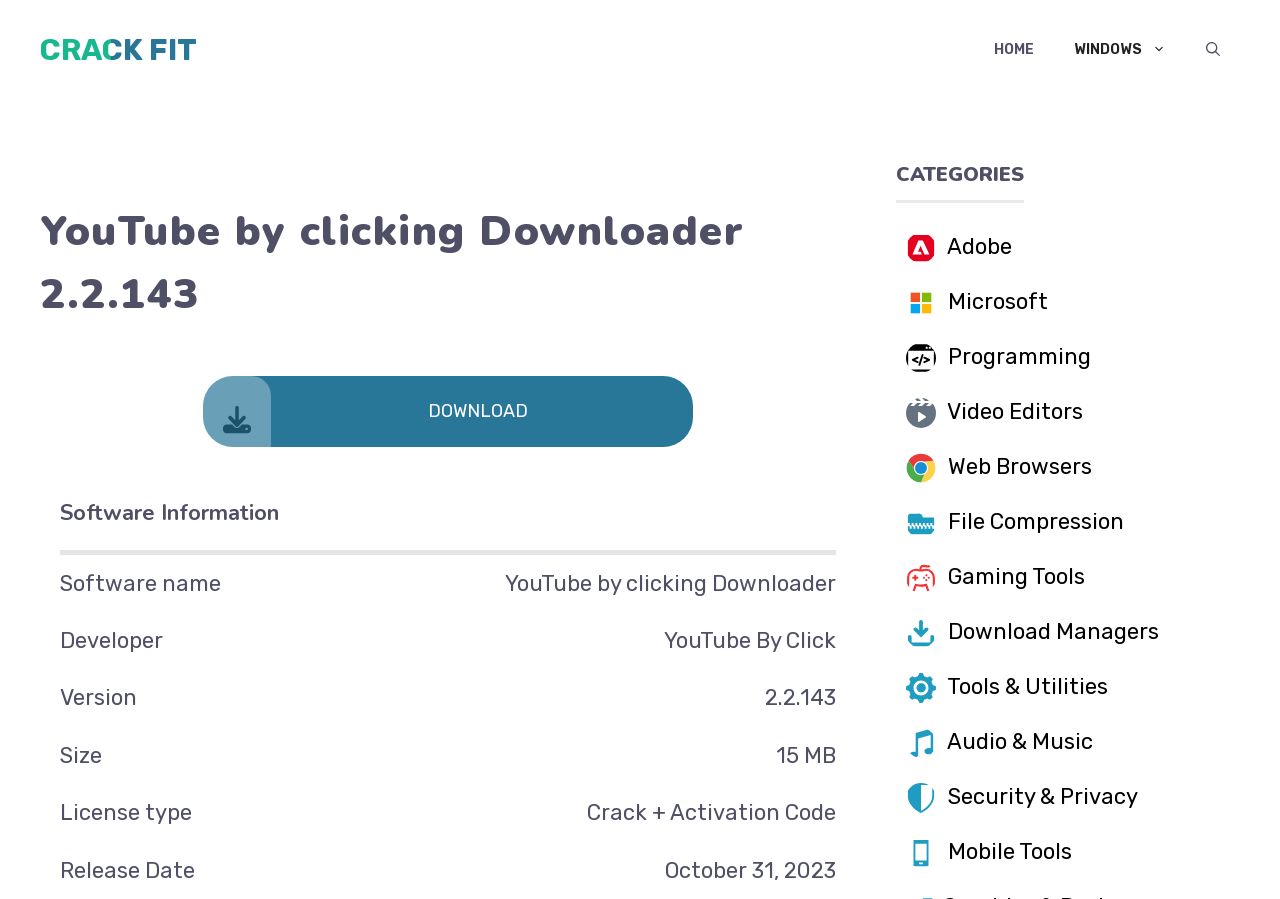Locate the bounding box coordinates of the region to be clicked to comply with the following instruction: "Open search". The coordinates must be four float numbers between 0 and 1, in the form [left, top, right, bottom].

[0.927, 0.022, 0.969, 0.089]